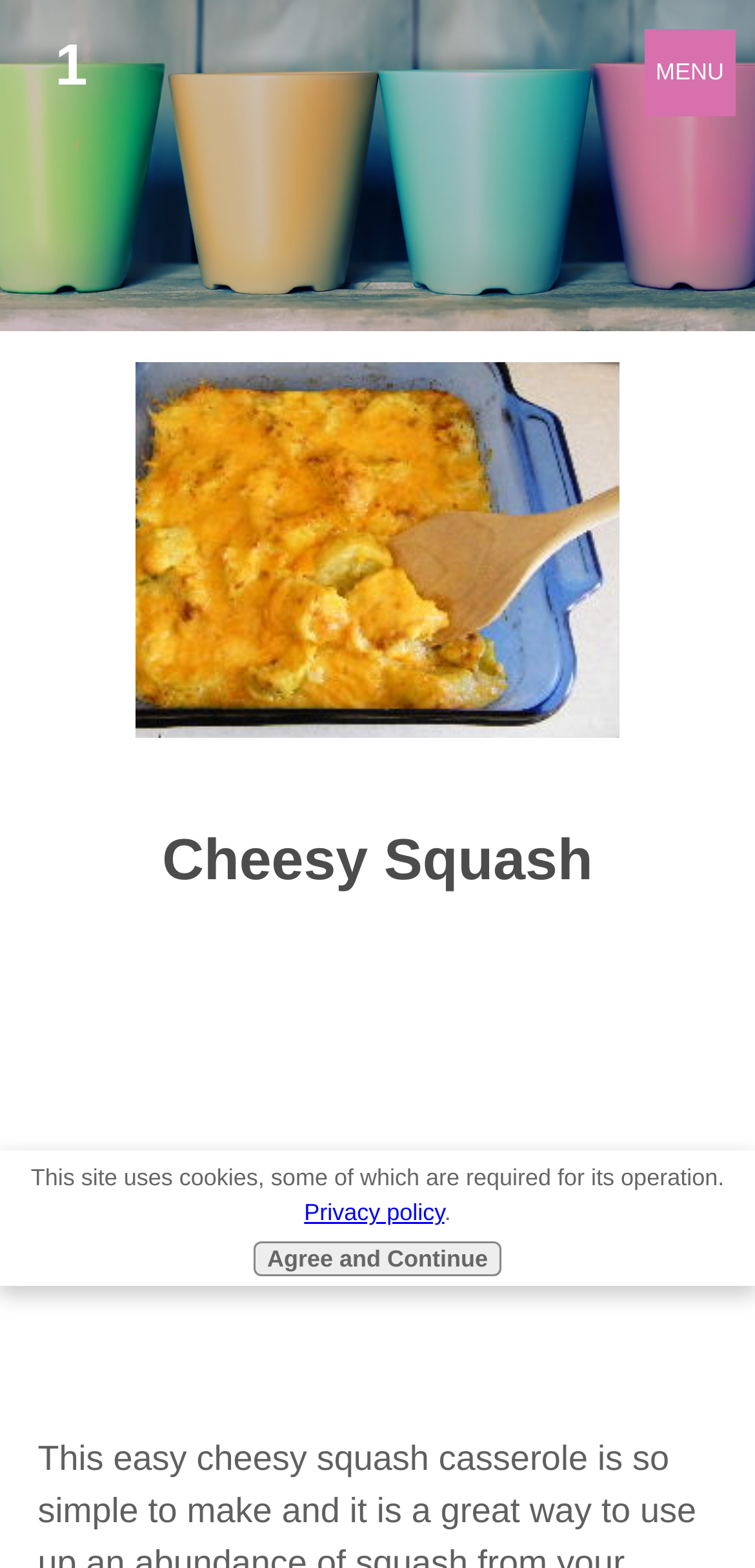What is the main image on the webpage?
Using the image, respond with a single word or phrase.

Cheesy Squash Recipe